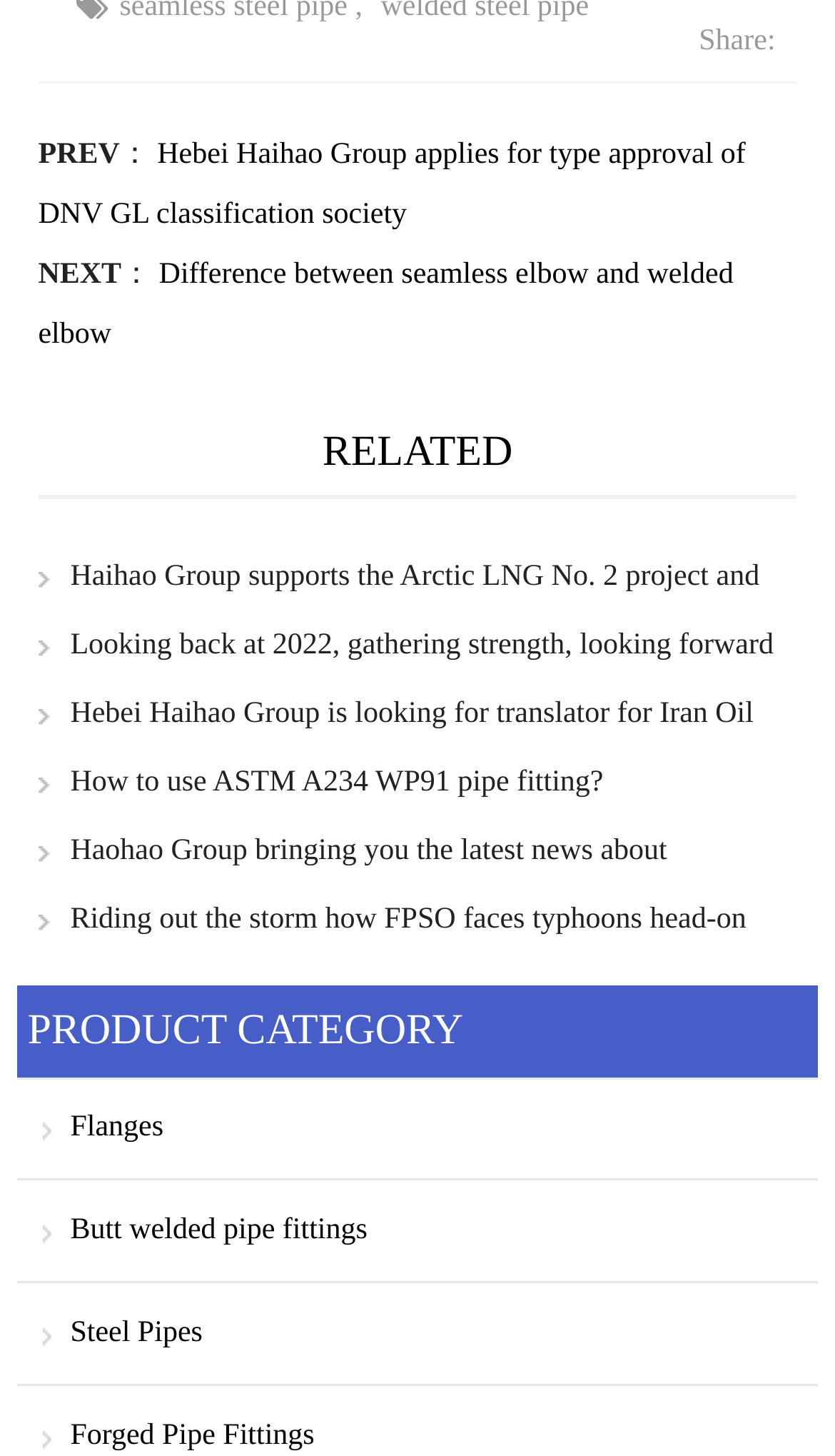Please reply to the following question using a single word or phrase: 
What is the category of the product 'Flanges'?

PRODUCT CATEGORY